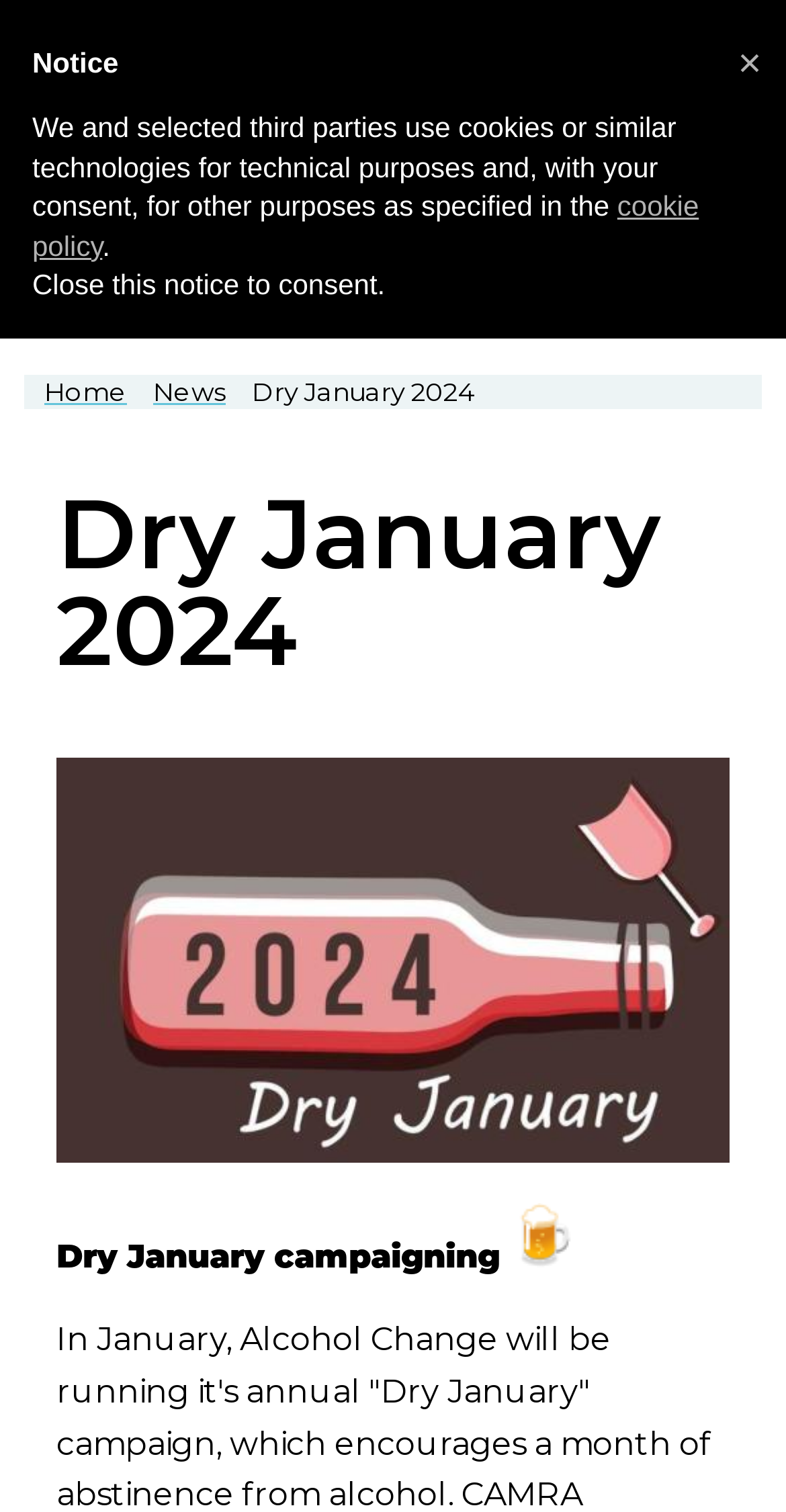From the element description: "Aberdeen, Grampian and Northern Isles", extract the bounding box coordinates of the UI element. The coordinates should be expressed as four float numbers between 0 and 1, in the order [left, top, right, bottom].

[0.031, 0.033, 0.505, 0.157]